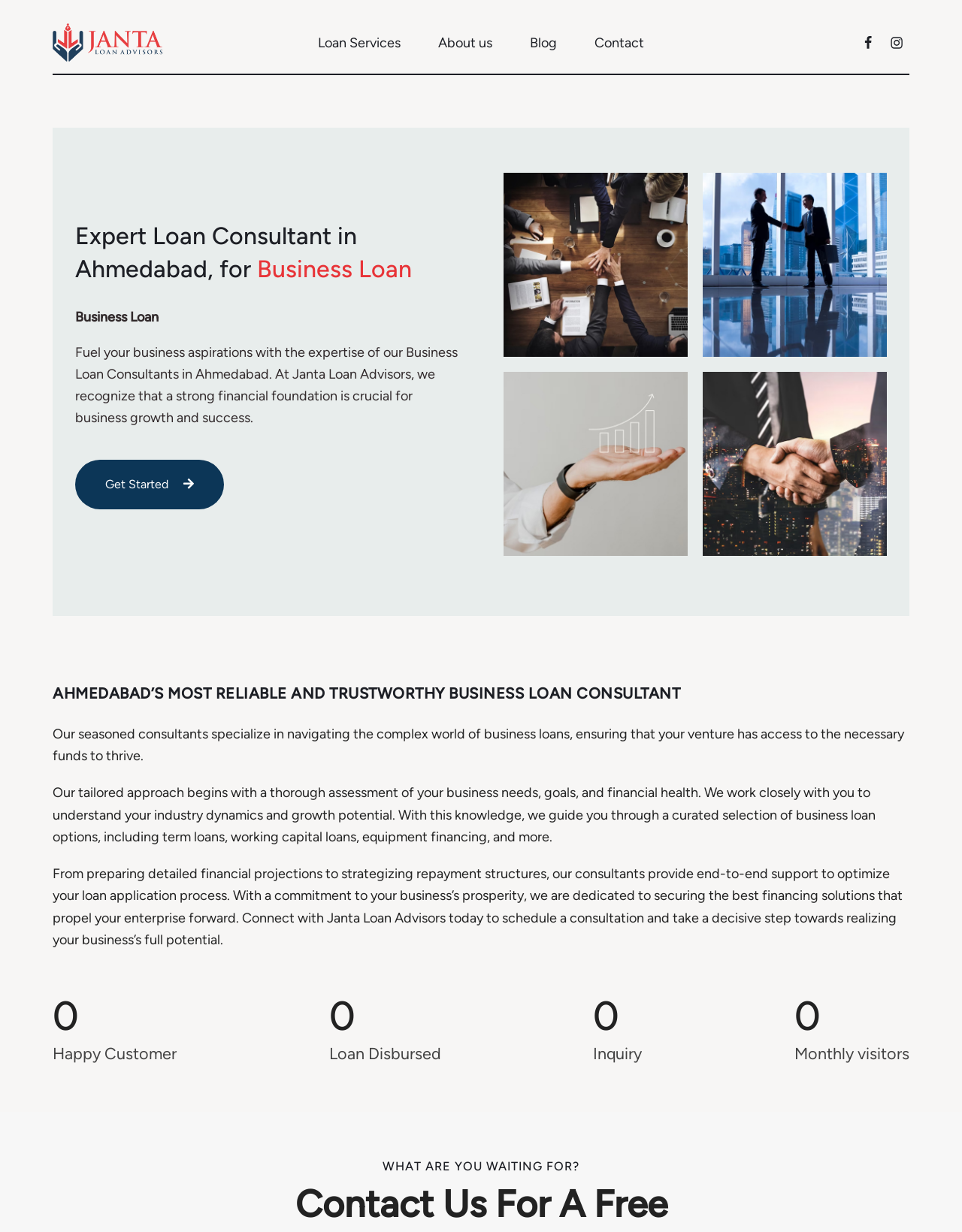What is the purpose of the loan consultants?
Based on the screenshot, respond with a single word or phrase.

To help businesses grow